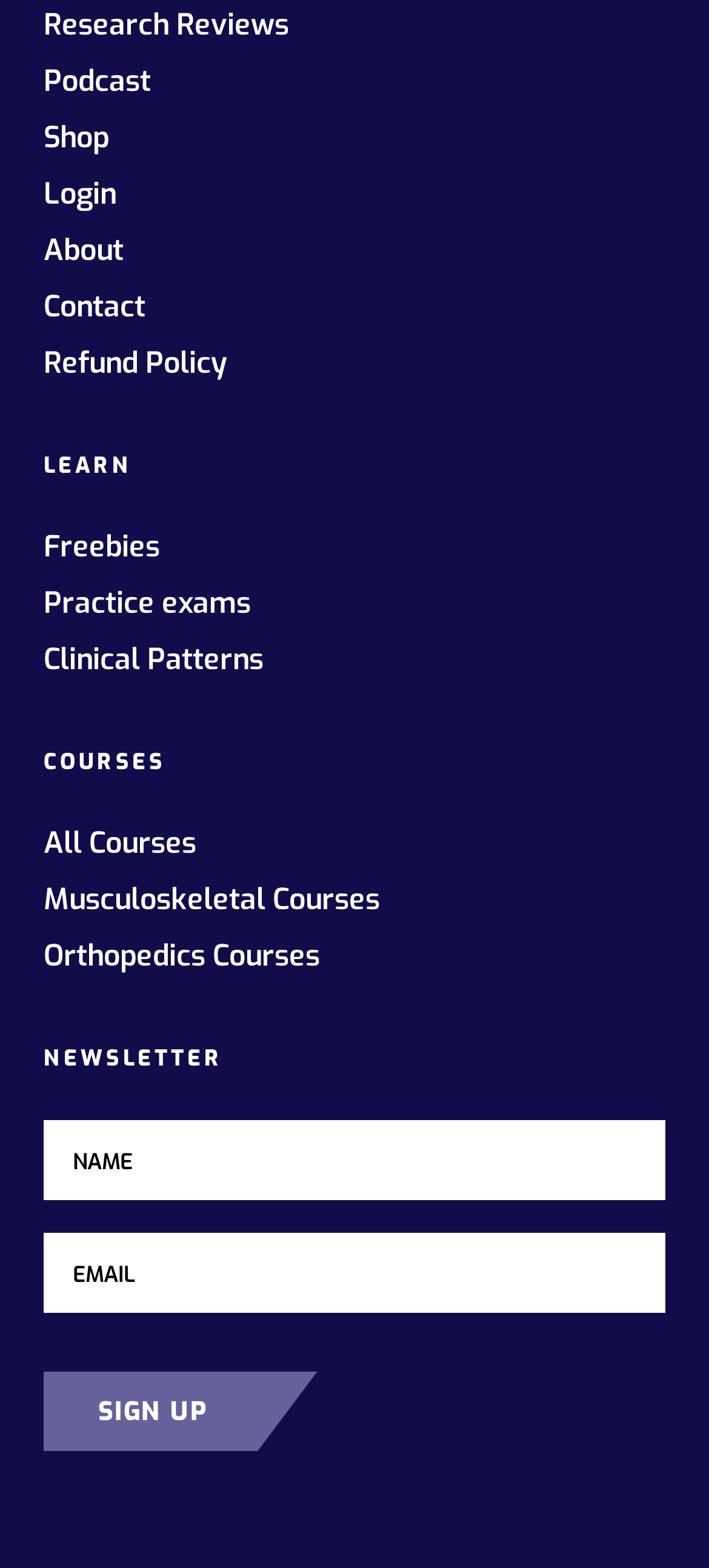Determine the bounding box coordinates of the section I need to click to execute the following instruction: "Enter email address". Provide the coordinates as four float numbers between 0 and 1, i.e., [left, top, right, bottom].

[0.062, 0.715, 0.938, 0.766]